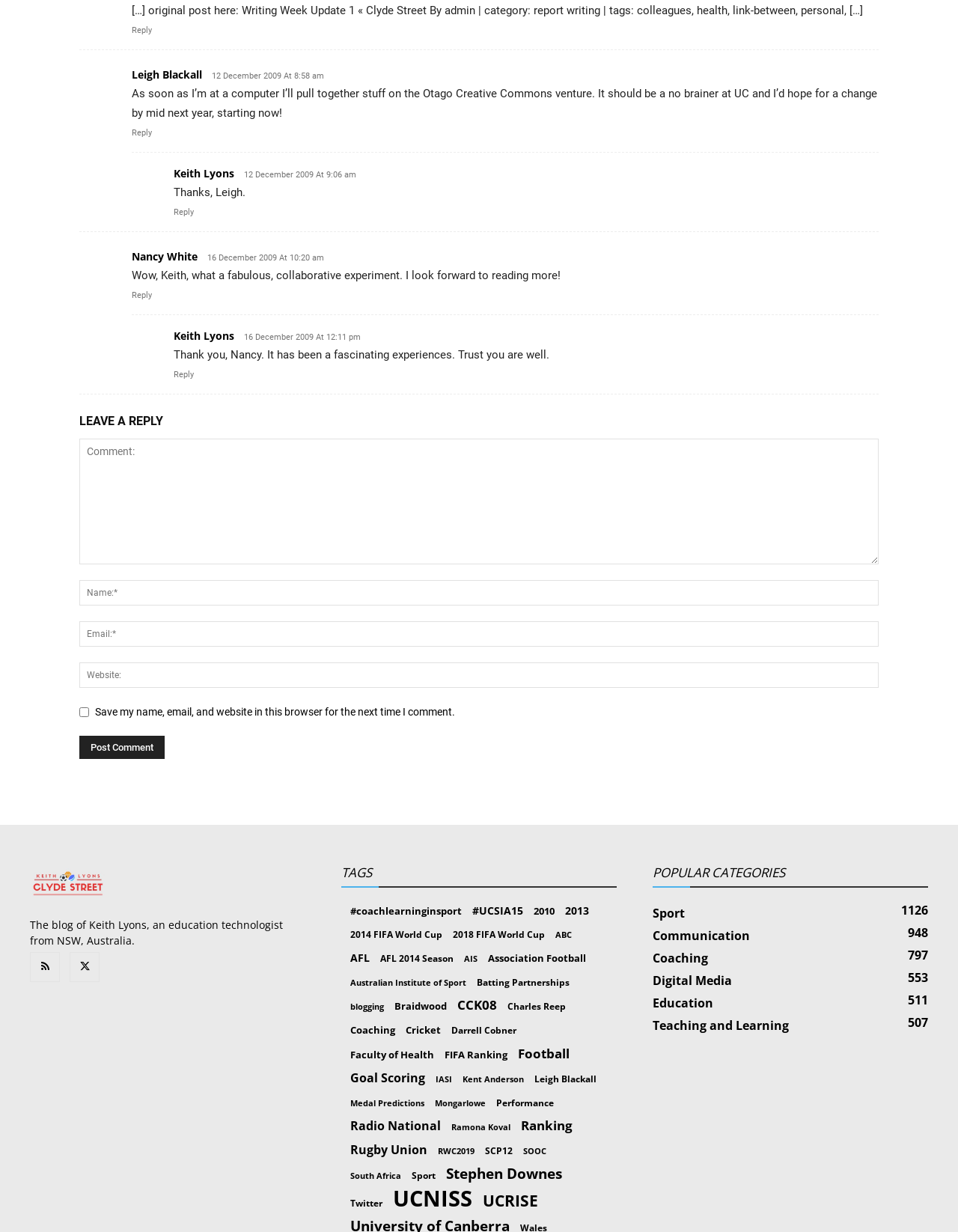Who is the author of the first article?
Answer the question in a detailed and comprehensive manner.

I looked at the first 'article' element [443] and found a 'StaticText' element [1024] with the text '[…] original post here: Writing Week Update 1 « Clyde Street By admin | category: report writing | tags: colleagues, health, link-between, personal, […]'. The author's name is 'admin'.